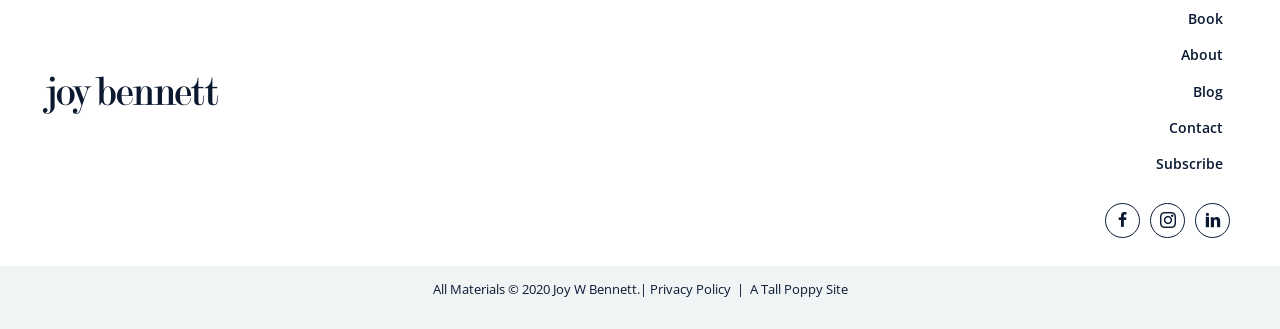Please identify the bounding box coordinates of the region to click in order to complete the task: "Click the logo". The coordinates must be four float numbers between 0 and 1, specified as [left, top, right, bottom].

[0.031, 0.246, 0.172, 0.319]